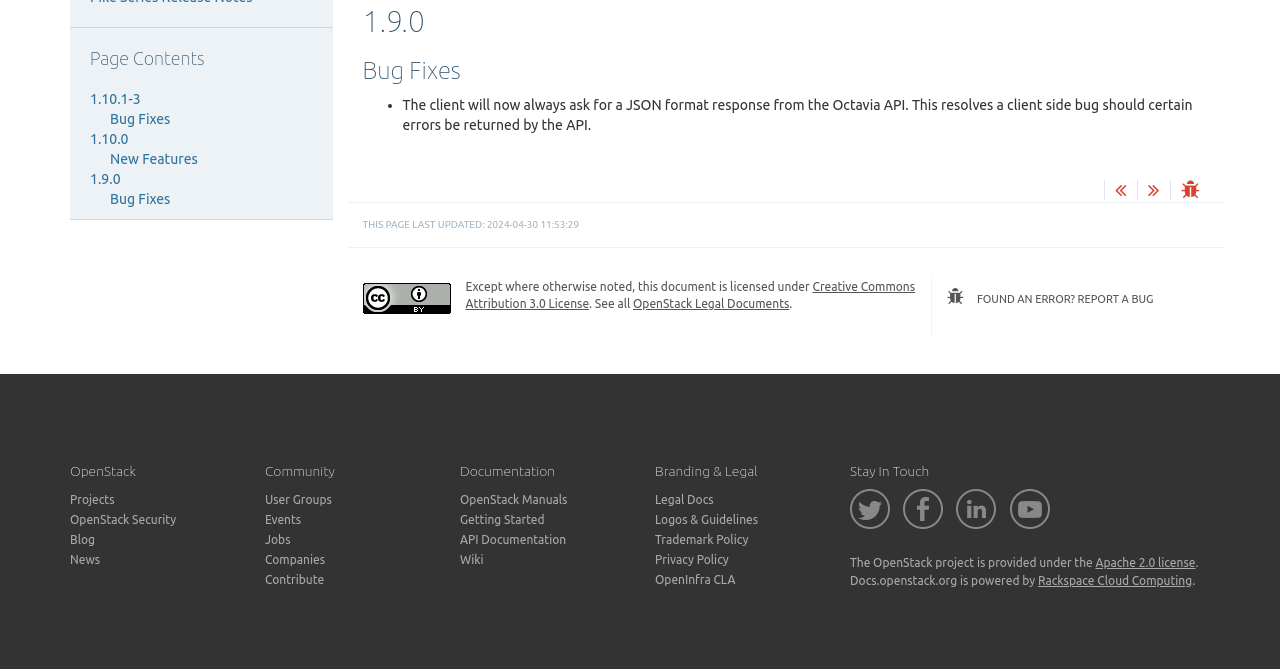Using the description "Privacy Policy", locate and provide the bounding box of the UI element.

[0.512, 0.827, 0.569, 0.847]